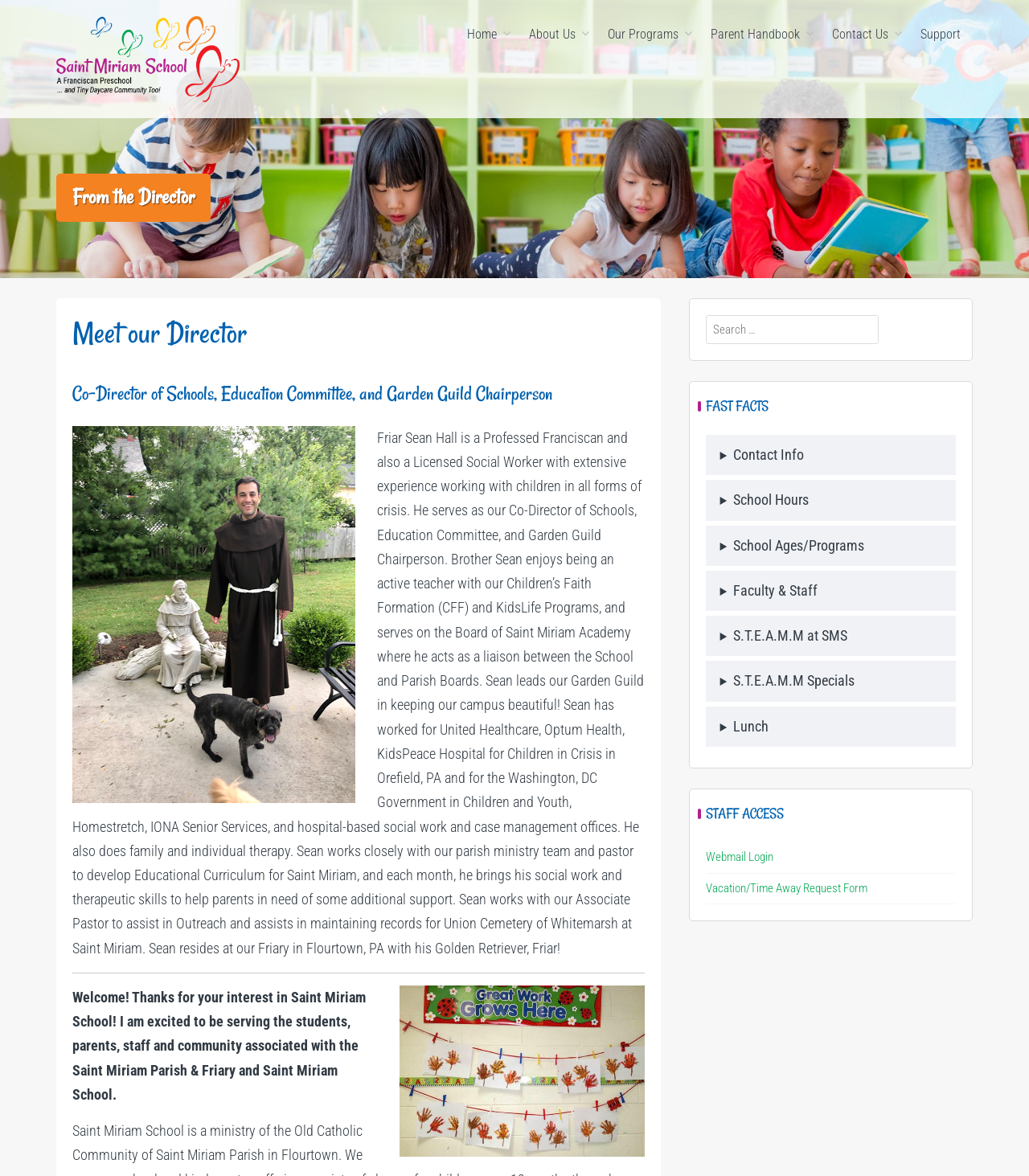Illustrate the webpage thoroughly, mentioning all important details.

The webpage is about Saint Miriam School, with a focus on the director's message. At the top left, there is a logo of Saint Miriam School, accompanied by a link to the school's homepage. Below the logo, there is a navigation menu with links to various sections of the website, including "Home", "About Us", "Our Programs", "Parent Handbook", "Contact Us", and "Support".

The main content of the page is divided into two sections. On the left, there is a section dedicated to the director's message, with a heading "From the Director" and a subheading "Meet our Director". Below this, there is a brief biography of the director, Friar Sean Hall, which describes his background, experience, and roles within the school. The biography is followed by a welcome message from the director.

On the right side of the page, there is a complementary section with several features. At the top, there is a search bar with a label "Search for:". Below the search bar, there is a section titled "FAST FACTS" with several details about the school, including contact information, school hours, school ages and programs, faculty and staff, and lunch information. Each of these details is presented as a disclosure triangle that can be expanded to reveal more information.

At the bottom of the right section, there is a heading "STAFF ACCESS" with links to staff resources, including a webmail login and a vacation/time away request form.